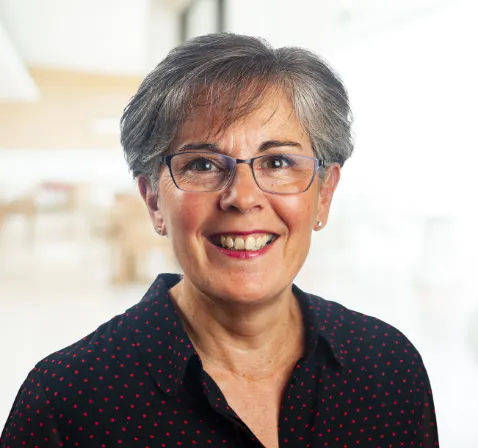Carefully examine the image and provide an in-depth answer to the question: What type of setting is likely represented in the background?

The caption describes the background as softly blurred, showcasing a bright and airy space, which likely represents a modern office or event setting, indicating a professional or formal environment.